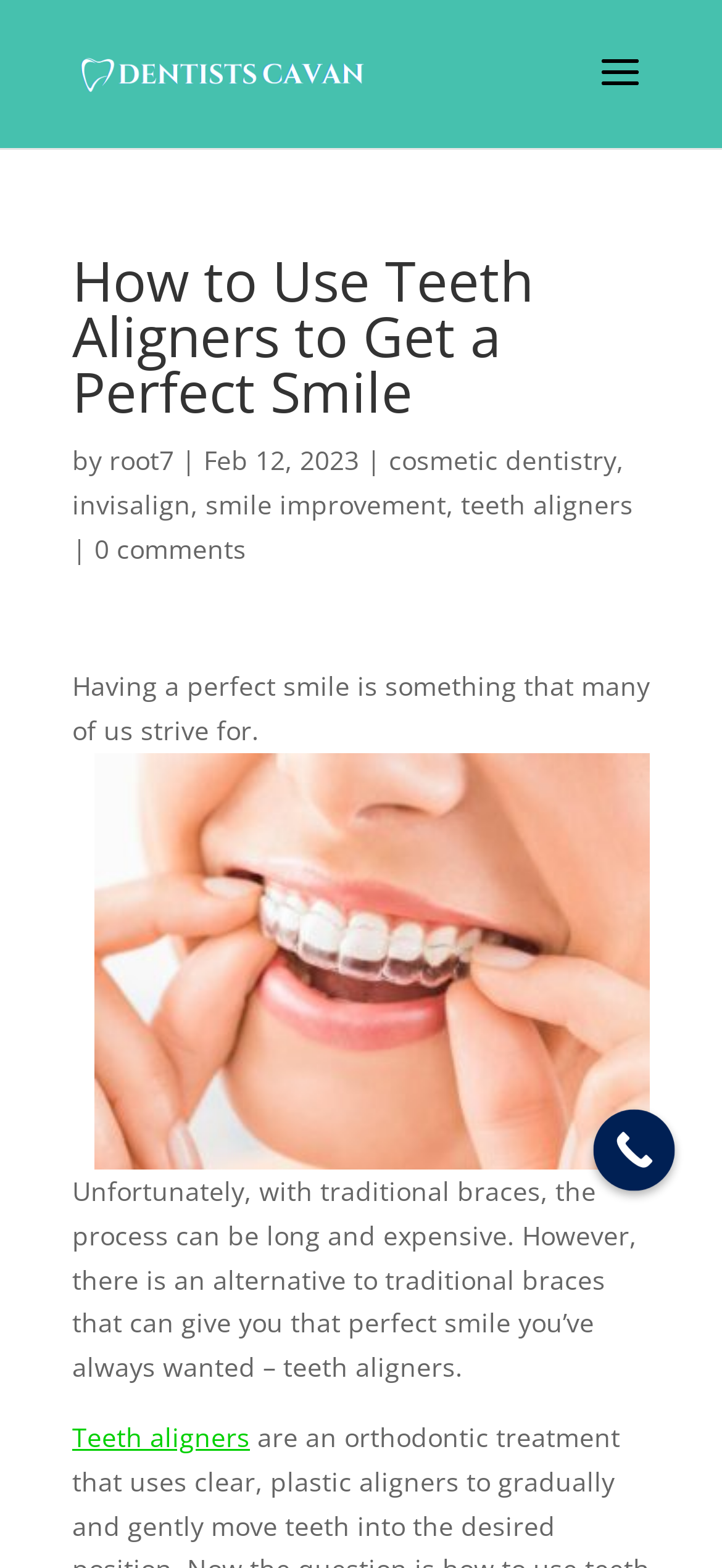What is the main heading of this webpage? Please extract and provide it.

How to Use Teeth Aligners to Get a Perfect Smile